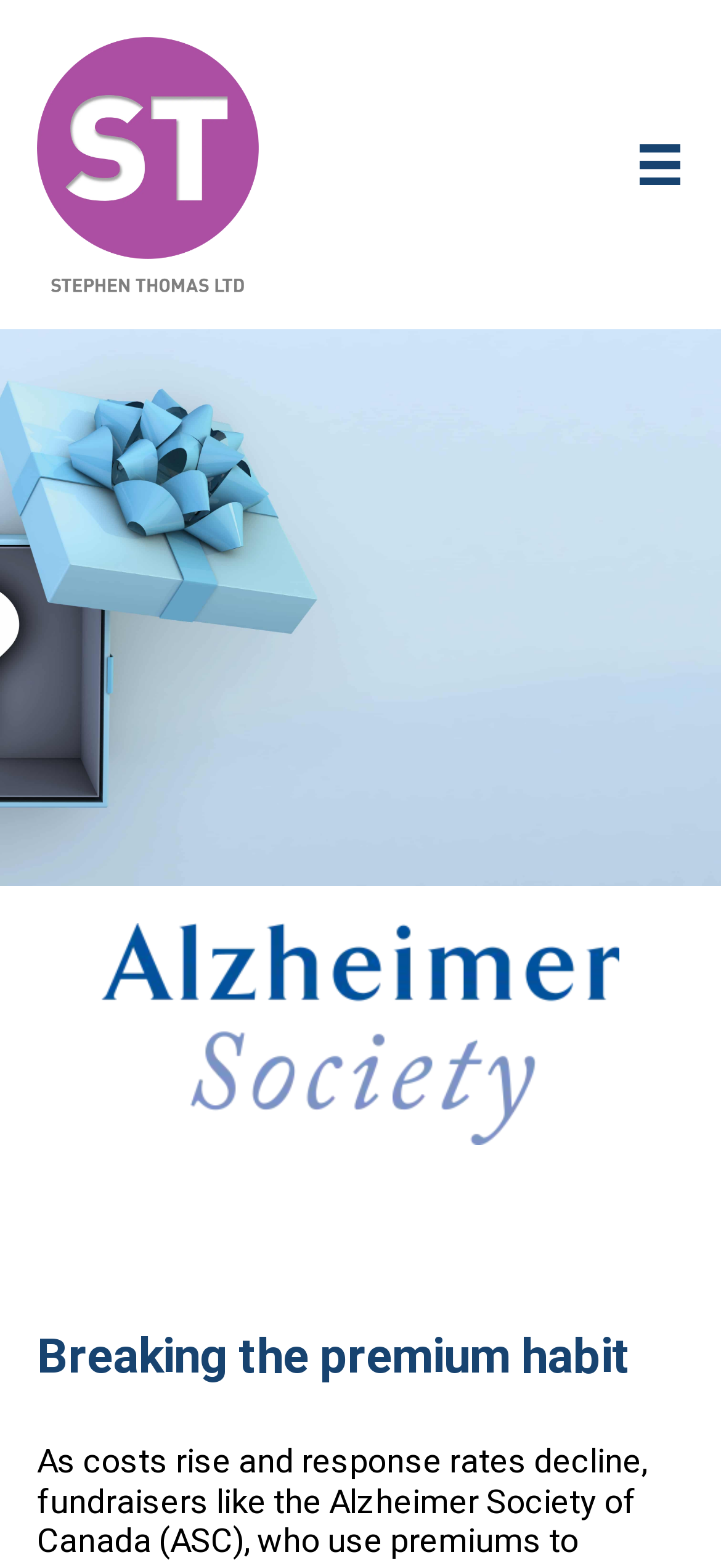Provide a single word or phrase to answer the given question: 
Is there a heading on the page?

Yes